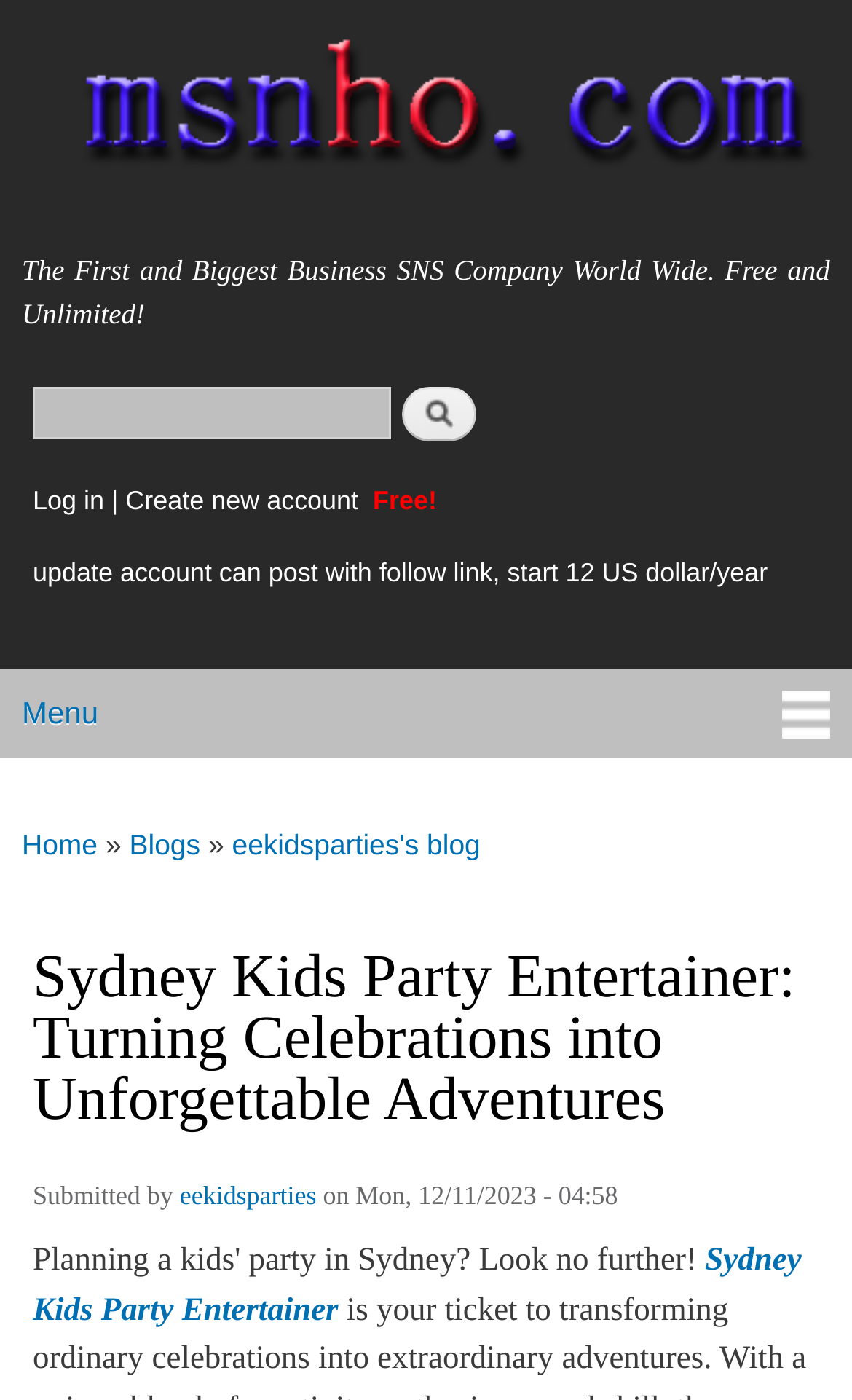Provide the bounding box coordinates in the format (top-left x, top-left y, bottom-right x, bottom-right y). All values are floating point numbers between 0 and 1. Determine the bounding box coordinate of the UI element described as: name="op" value="Search"

[0.472, 0.277, 0.559, 0.316]